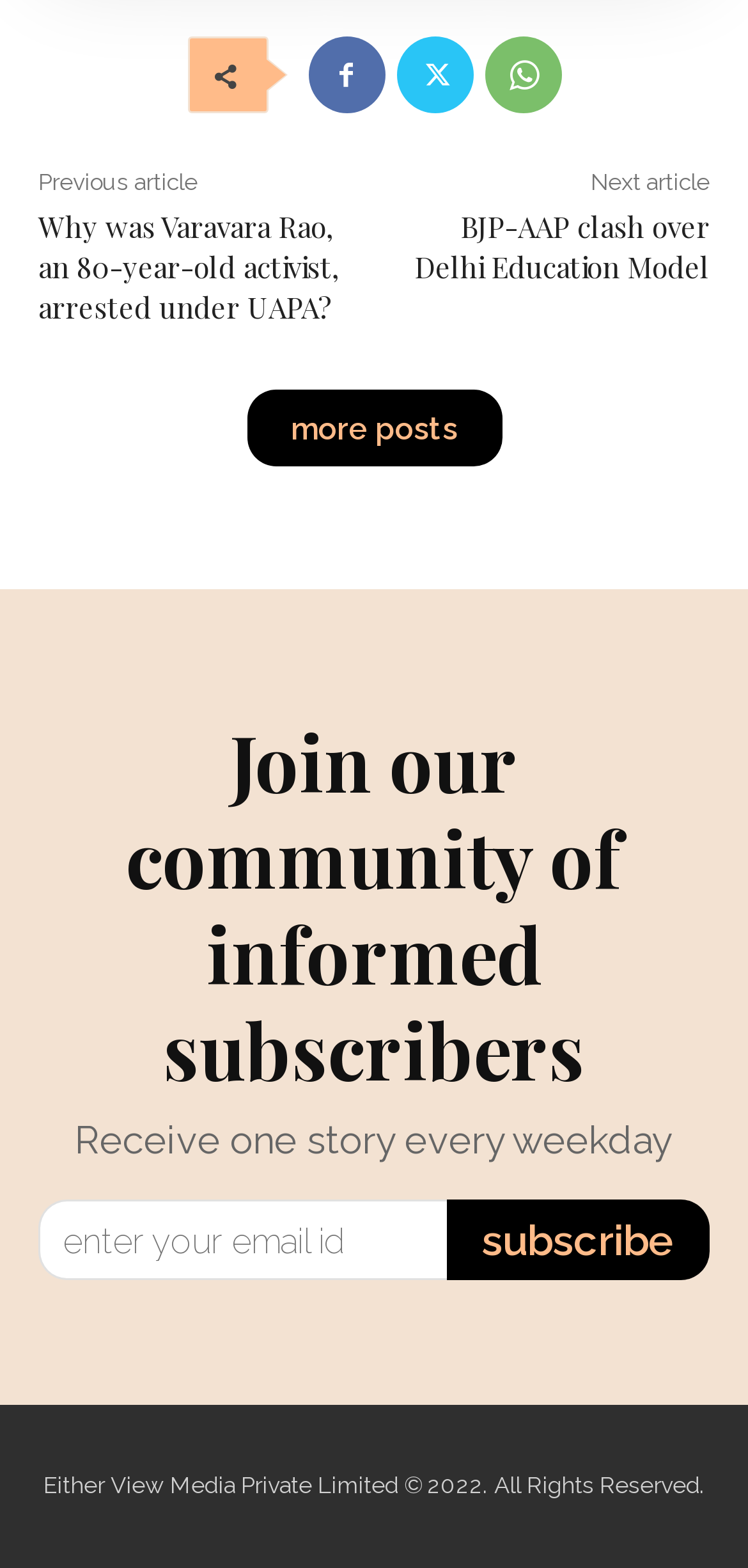Please find the bounding box coordinates of the element that you should click to achieve the following instruction: "View more posts". The coordinates should be presented as four float numbers between 0 and 1: [left, top, right, bottom].

[0.329, 0.249, 0.671, 0.298]